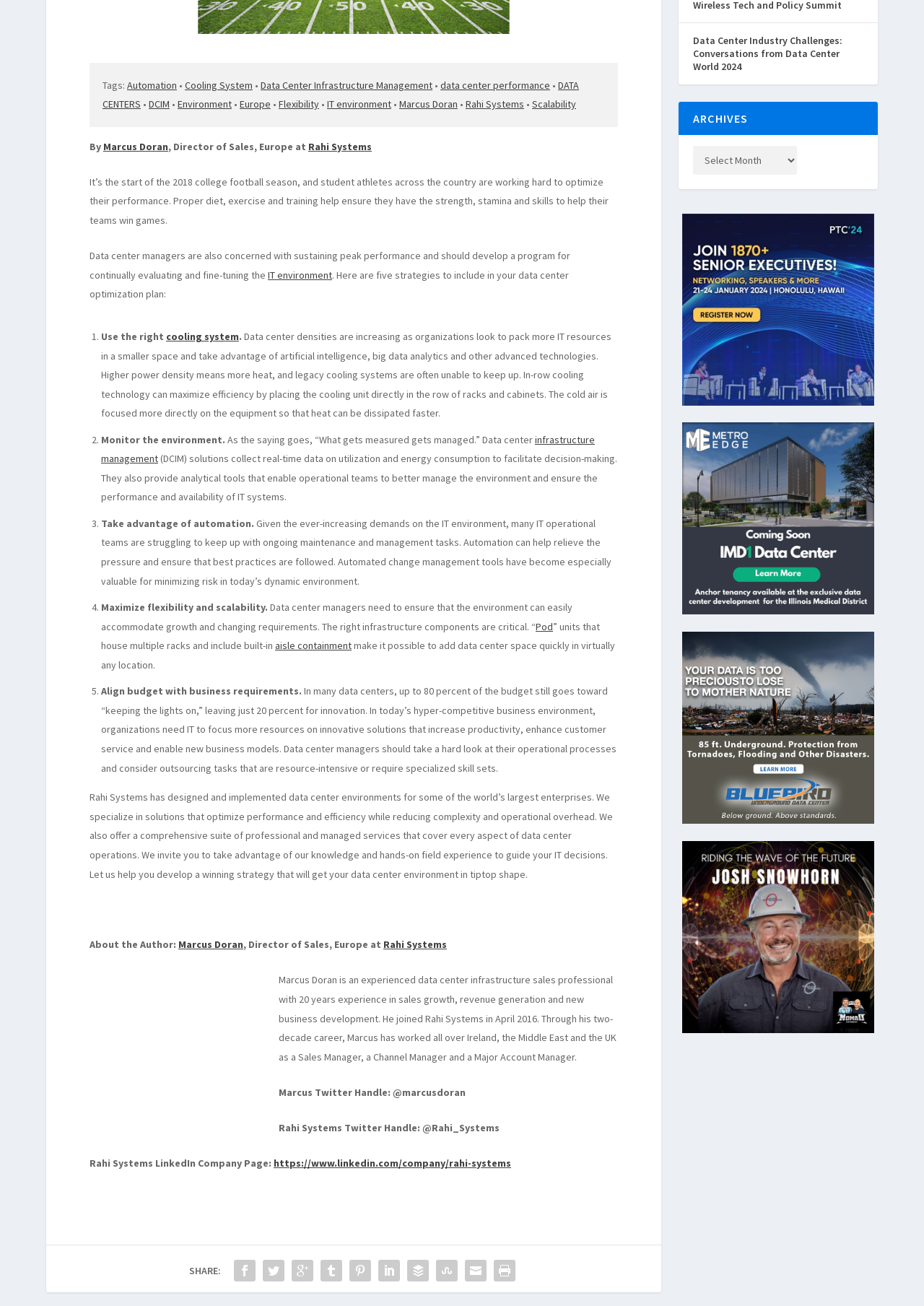Please determine the bounding box coordinates for the UI element described here. Use the format (top-left x, top-left y, bottom-right x, bottom-right y) with values bounded between 0 and 1: IT environment

[0.29, 0.205, 0.359, 0.215]